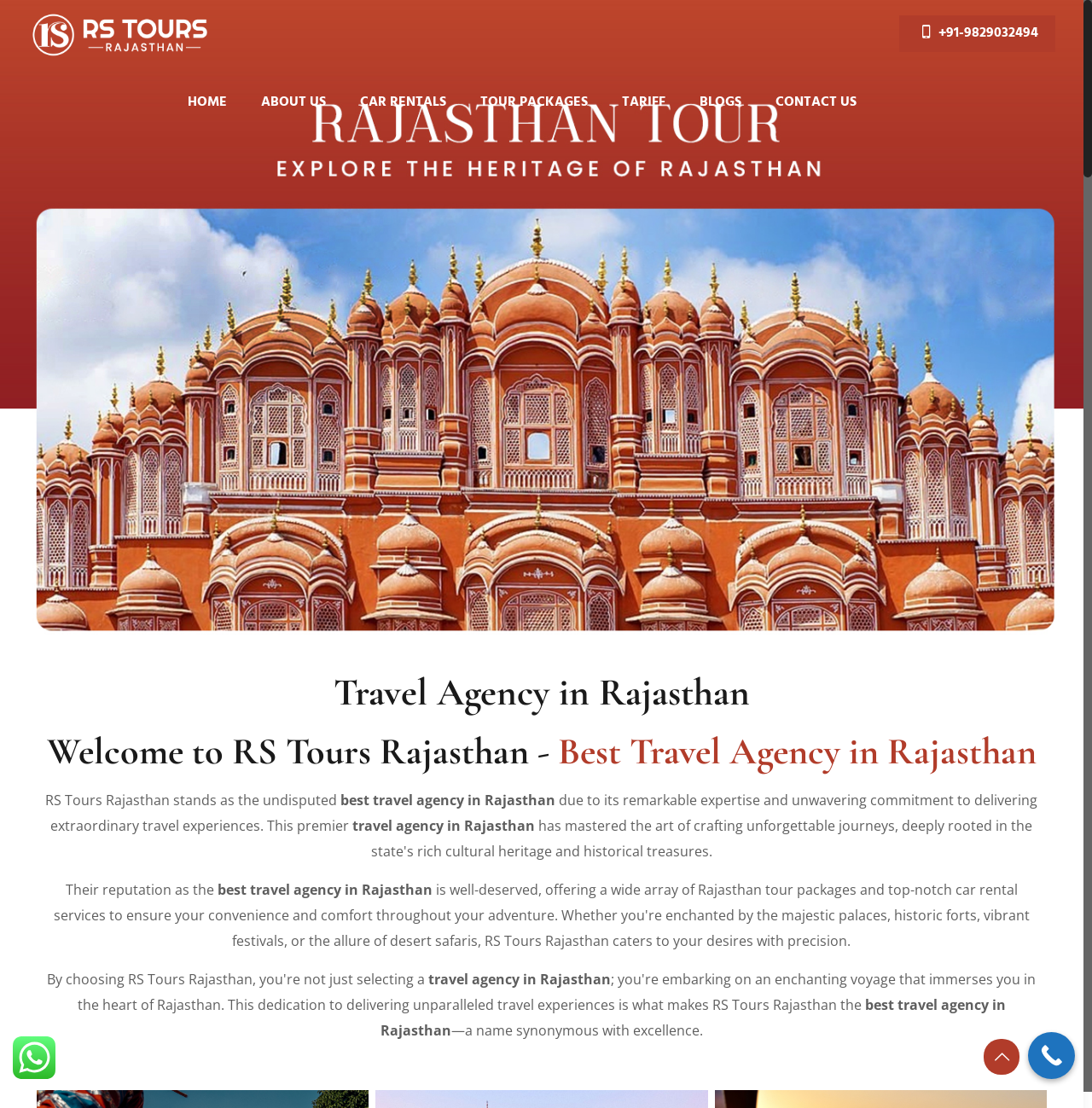Identify the bounding box coordinates of the region that needs to be clicked to carry out this instruction: "Click the TOUR PACKAGES link". Provide these coordinates as four float numbers ranging from 0 to 1, i.e., [left, top, right, bottom].

[0.424, 0.062, 0.554, 0.123]